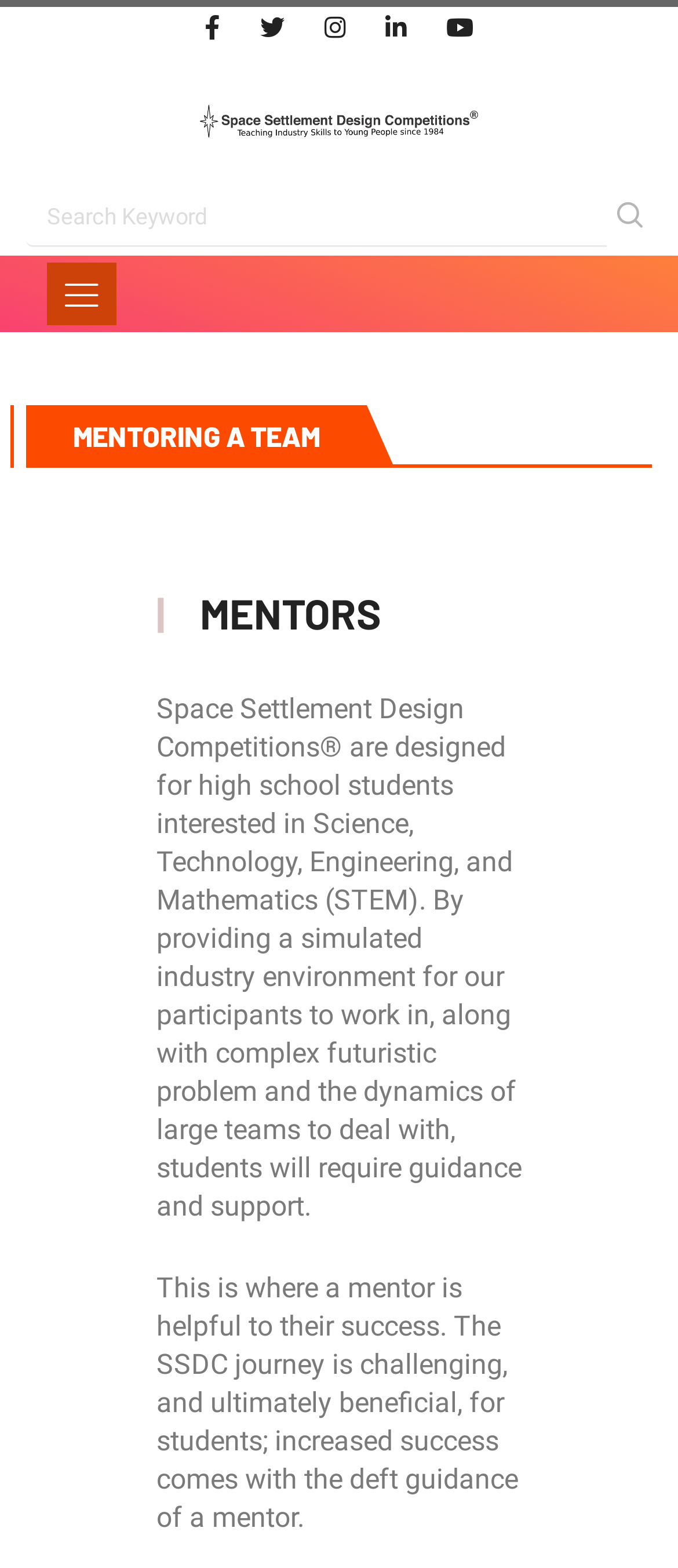Locate the coordinates of the bounding box for the clickable region that fulfills this instruction: "Visit the Space Settlement Design Competition page".

[0.295, 0.052, 0.705, 0.099]